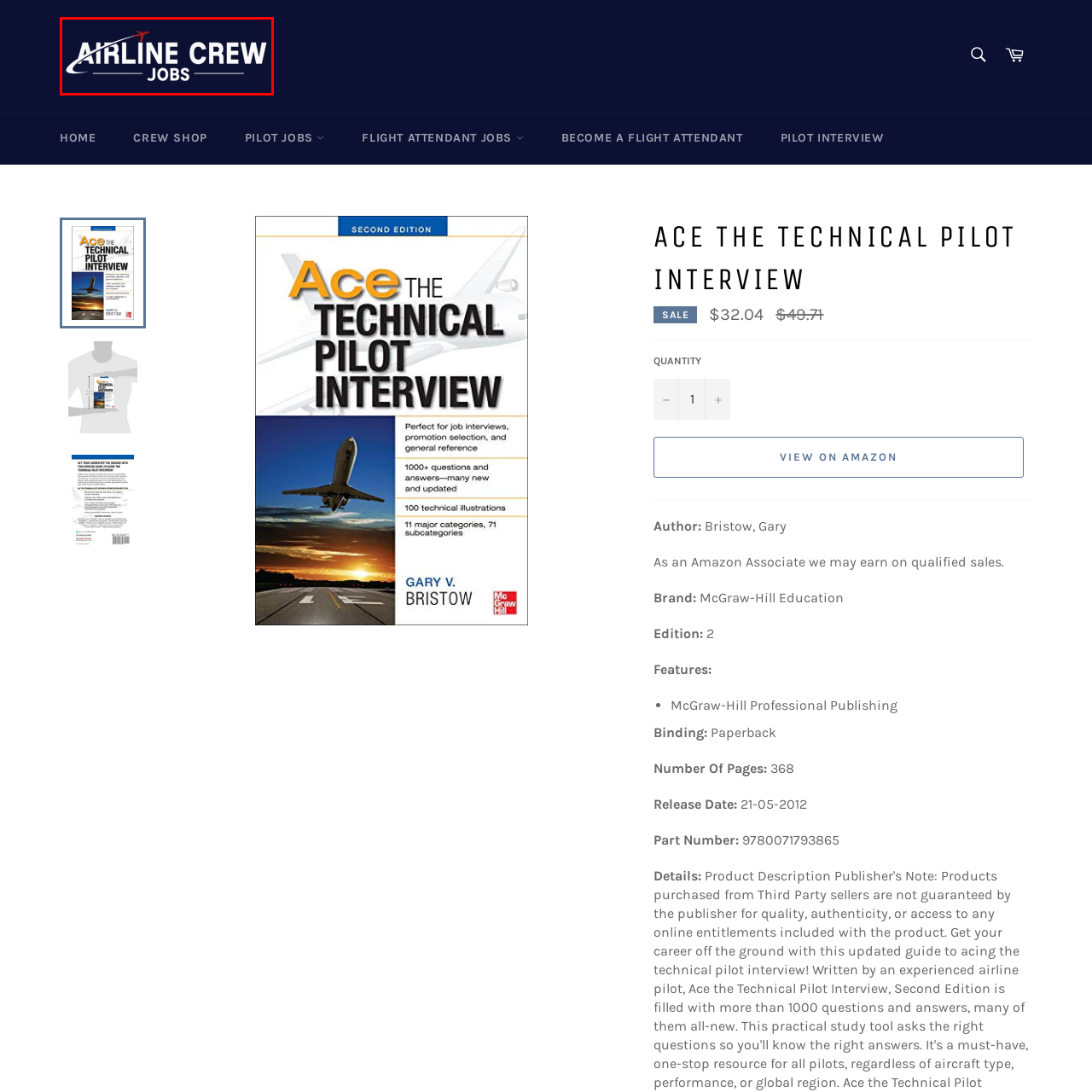What is the shape above the text 'AIRLINE CREW'?
Inspect the image within the red bounding box and respond with a detailed answer, leveraging all visible details.

The caption describes a red silhouette of an aircraft in flight above the text 'AIRLINE CREW', which suggests that the shape is an aircraft silhouette.